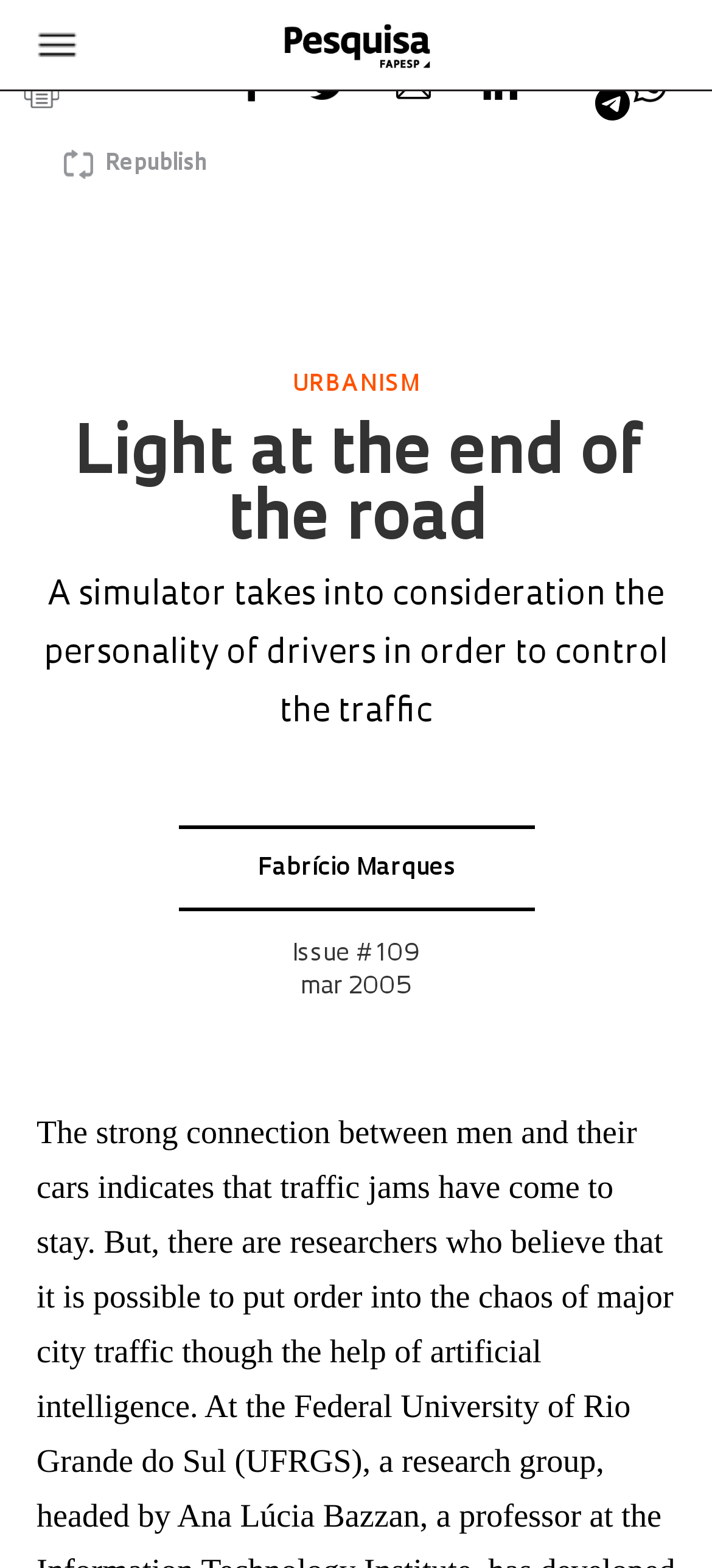Given the description of a UI element: "Fabrício Marques", identify the bounding box coordinates of the matching element in the webpage screenshot.

[0.362, 0.546, 0.638, 0.561]